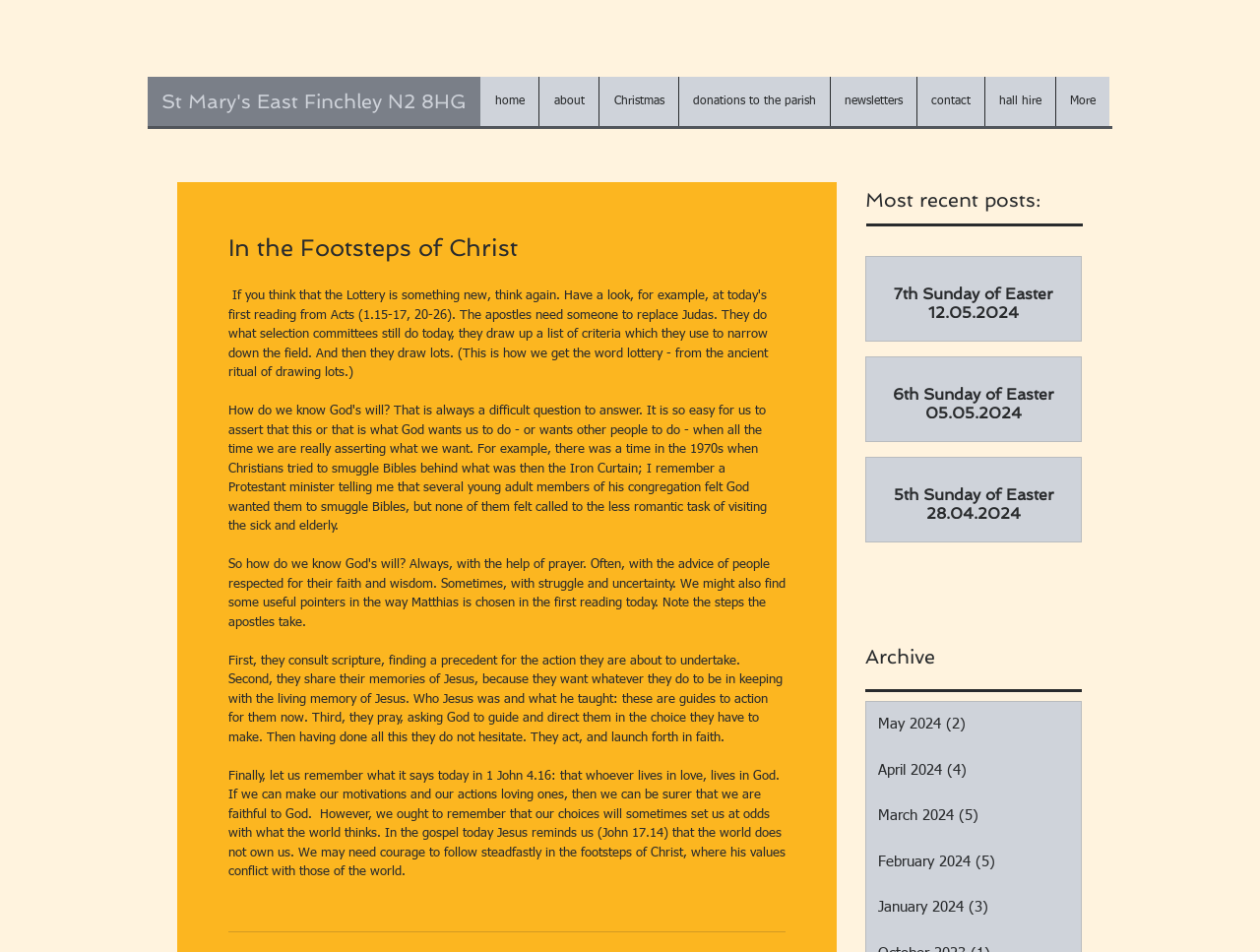What is the theme of the article in the 'In the Footsteps of Christ' section?
Ensure your answer is thorough and detailed.

The article in the 'In the Footsteps of Christ' section discusses how the apostles consulted scripture, shared memories of Jesus, and prayed to guide their actions. The article also mentions the importance of living in love and following Jesus' values, even when they conflict with the world's values. Therefore, the theme of the article is following Jesus' teachings.